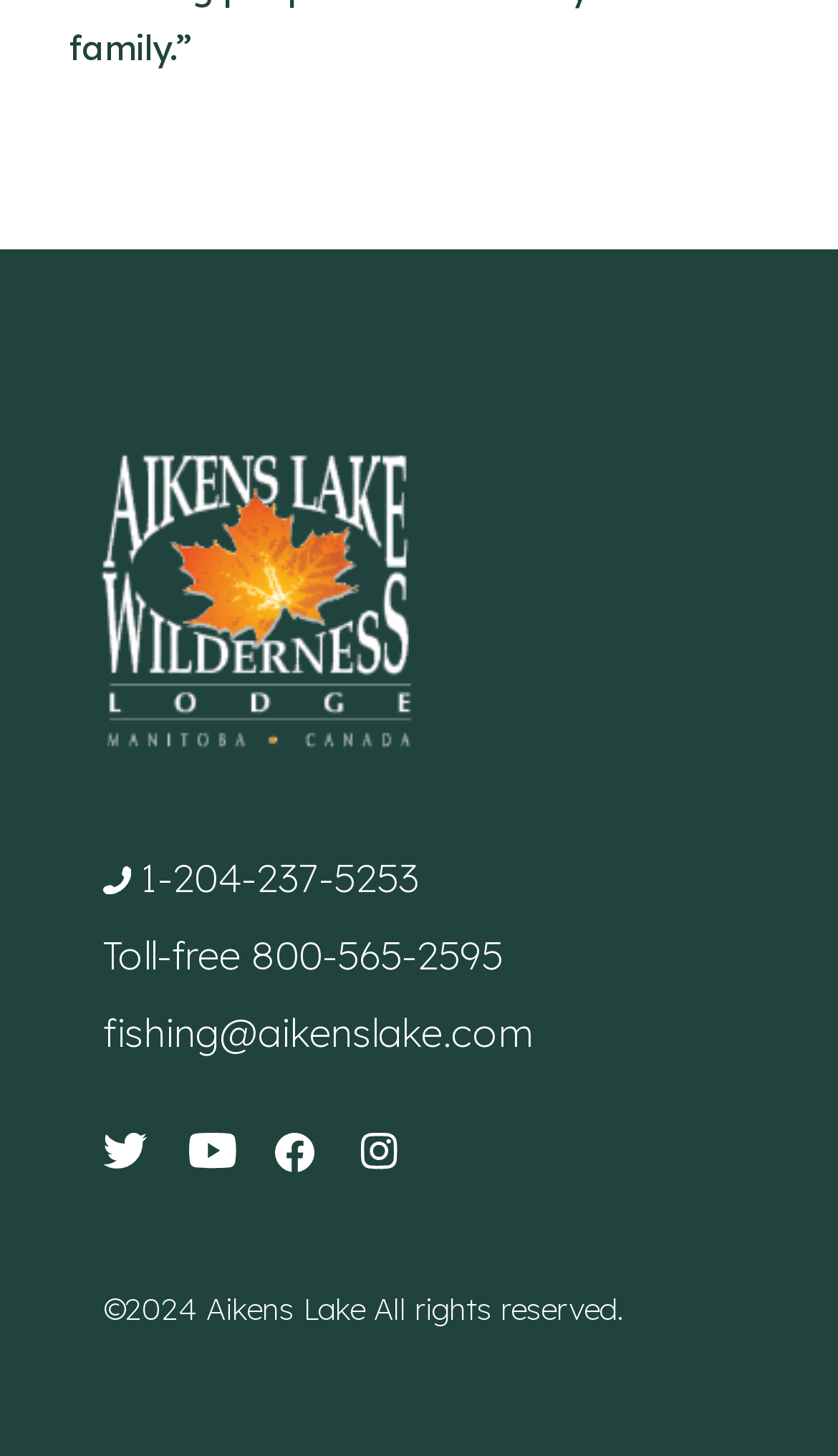Pinpoint the bounding box coordinates of the clickable area needed to execute the instruction: "Call the toll-free number". The coordinates should be specified as four float numbers between 0 and 1, i.e., [left, top, right, bottom].

[0.167, 0.584, 0.5, 0.625]